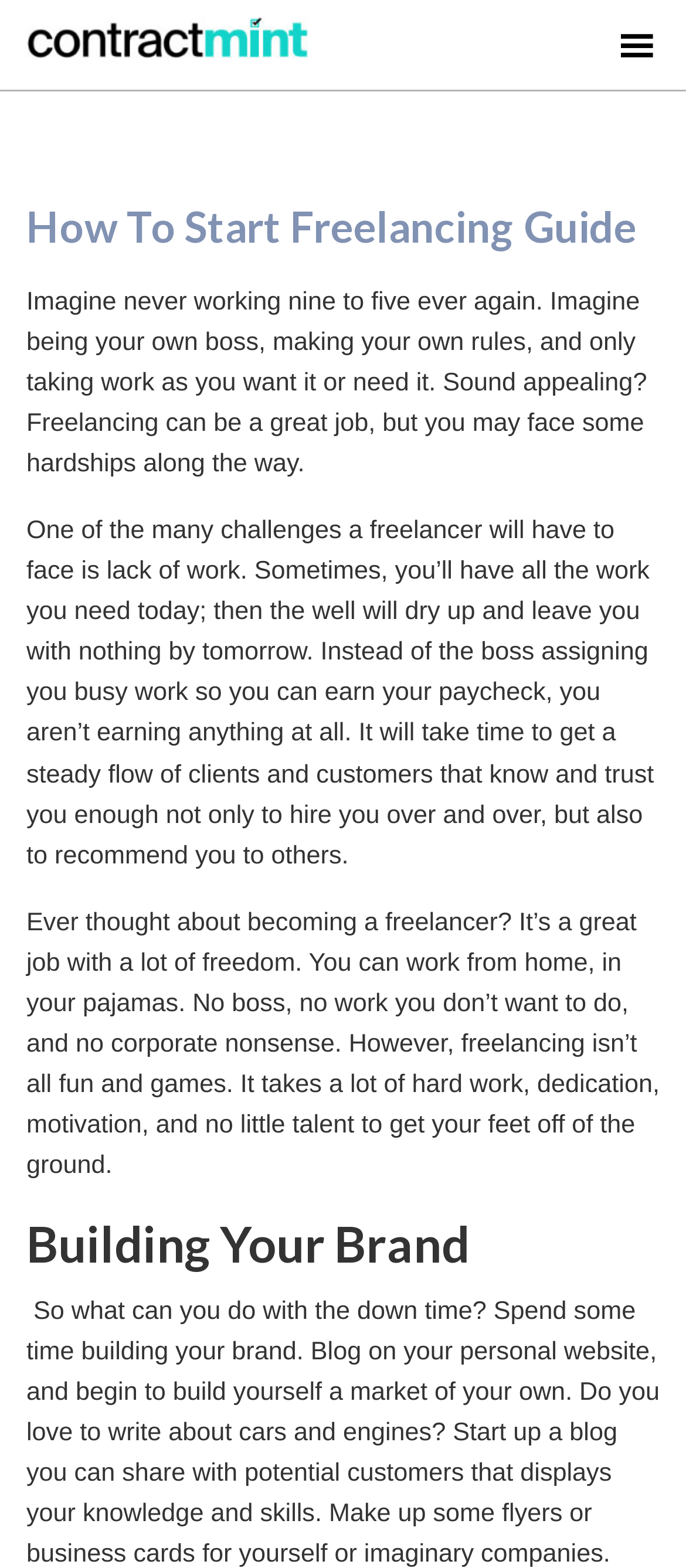Give a detailed account of the webpage, highlighting key information.

The webpage is a blog focused on freelancing, with the title "The Contract Mint Blog" at the top. Below the title, there is a prominent link to "Contract Mint" on the top-left corner. 

The main content of the page is divided into sections, each with a heading. The first section is titled "How To Start Freelancing Guide" and has a brief introduction to the benefits of freelancing, such as being one's own boss and having the freedom to choose work. 

Below this introduction, there are three paragraphs of text that discuss the challenges of freelancing, including the uncertainty of finding work and the need to build a steady client base. These paragraphs are positioned in the middle of the page, taking up most of the vertical space.

Further down, there is a heading titled "Building Your Brand", which appears to be the start of a new section. However, there is only a single non-breaking space character below this heading, suggesting that the content may be incomplete or still in development.

Throughout the page, the text is arranged in a clear and readable format, with headings and paragraphs spaced out to facilitate easy reading.